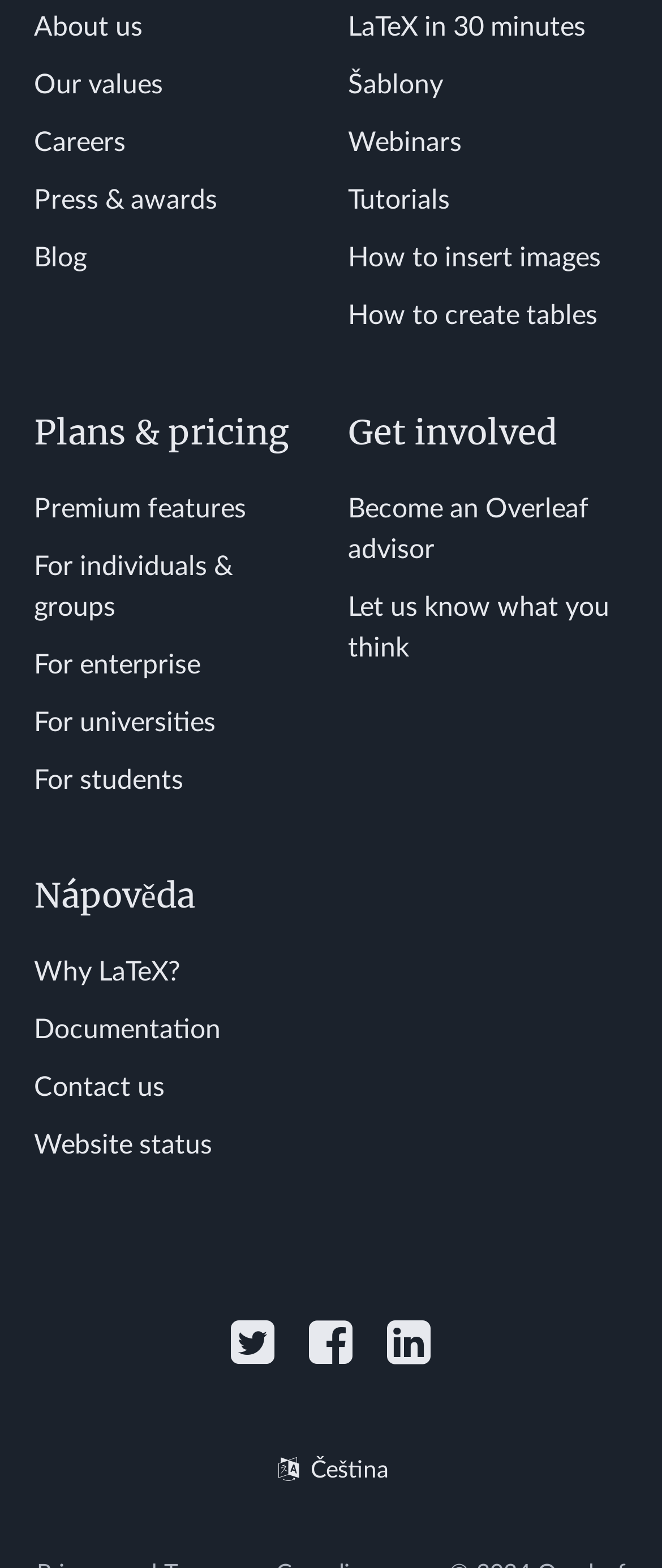Based on the element description: "For individuals & groups", identify the bounding box coordinates for this UI element. The coordinates must be four float numbers between 0 and 1, listed as [left, top, right, bottom].

[0.051, 0.352, 0.351, 0.396]